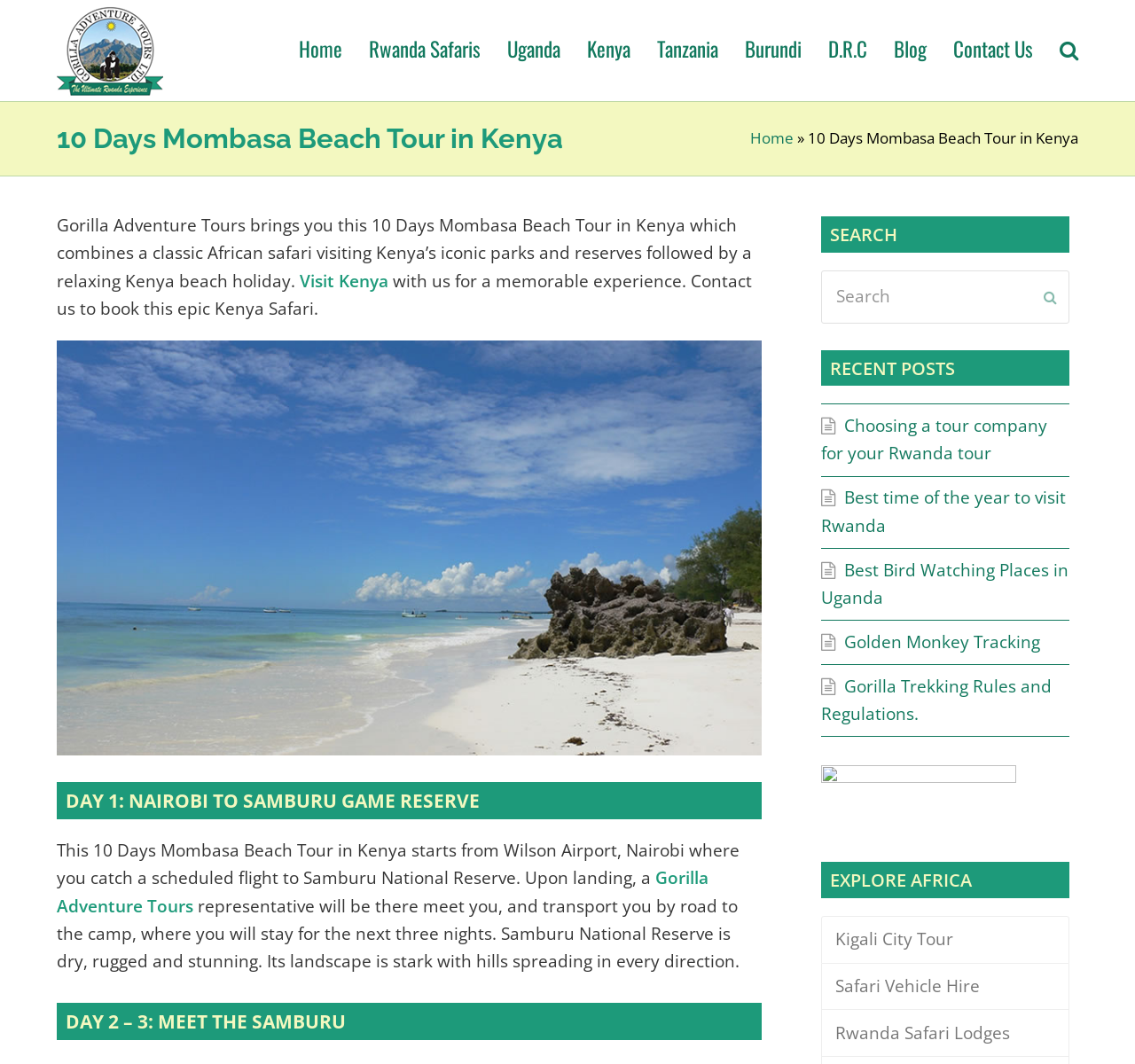Show me the bounding box coordinates of the clickable region to achieve the task as per the instruction: "Search for something".

[0.724, 0.254, 0.942, 0.304]